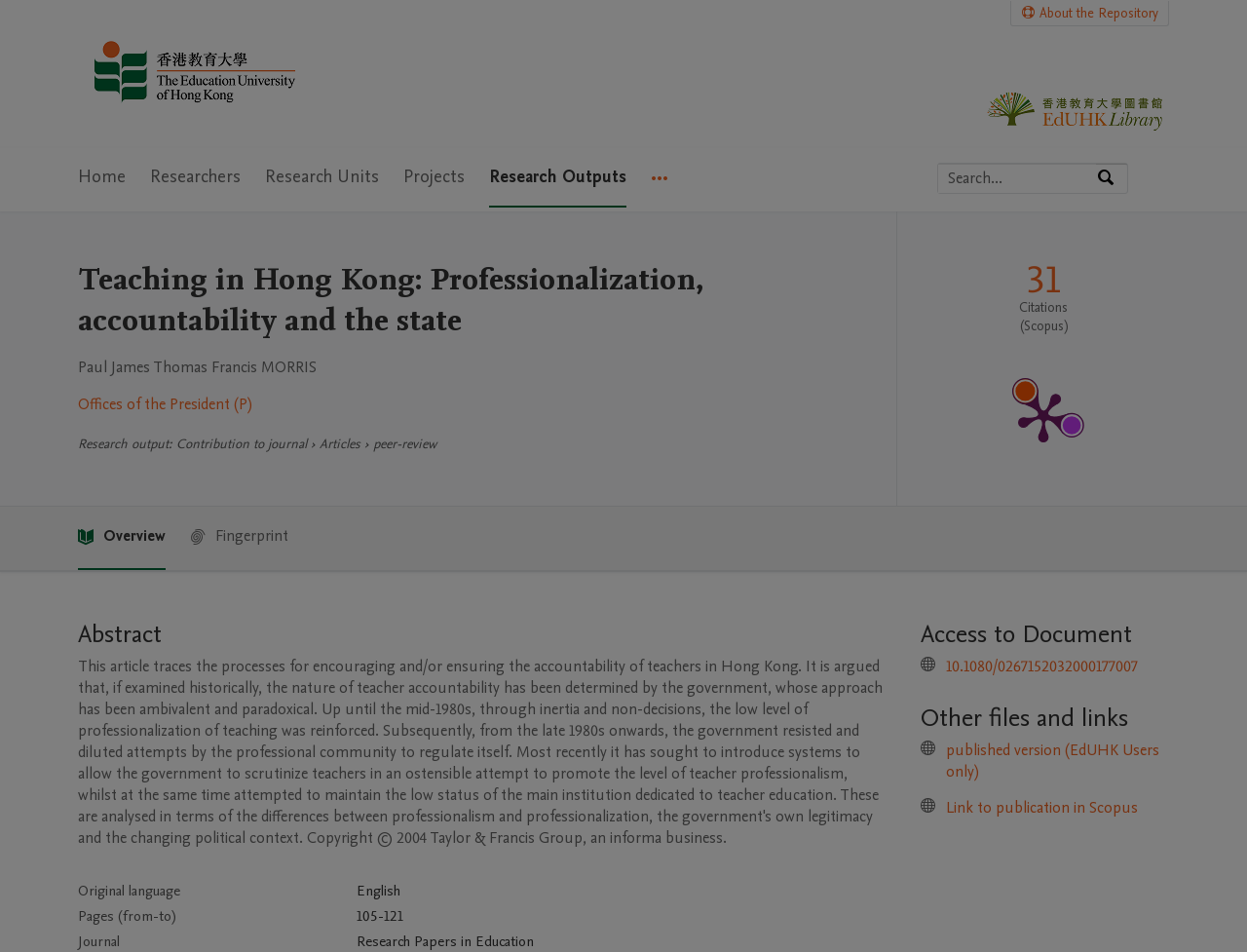Locate the heading on the webpage and return its text.

Teaching in Hong Kong: Professionalization, accountability and the state